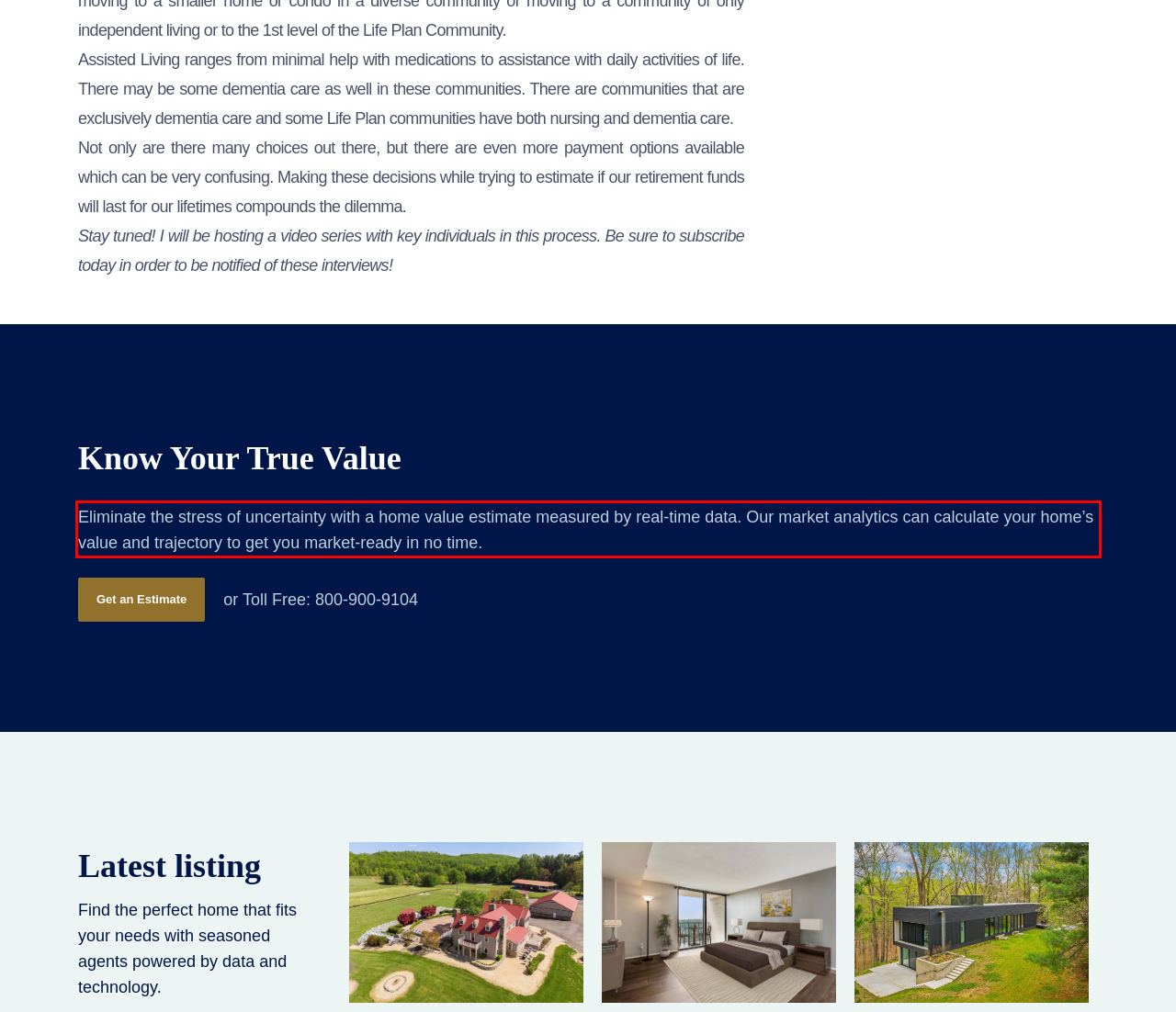Please look at the screenshot provided and find the red bounding box. Extract the text content contained within this bounding box.

Eliminate the stress of uncertainty with a home value estimate measured by real-time data. Our market analytics can calculate your home’s value and trajectory to get you market-ready in no time.